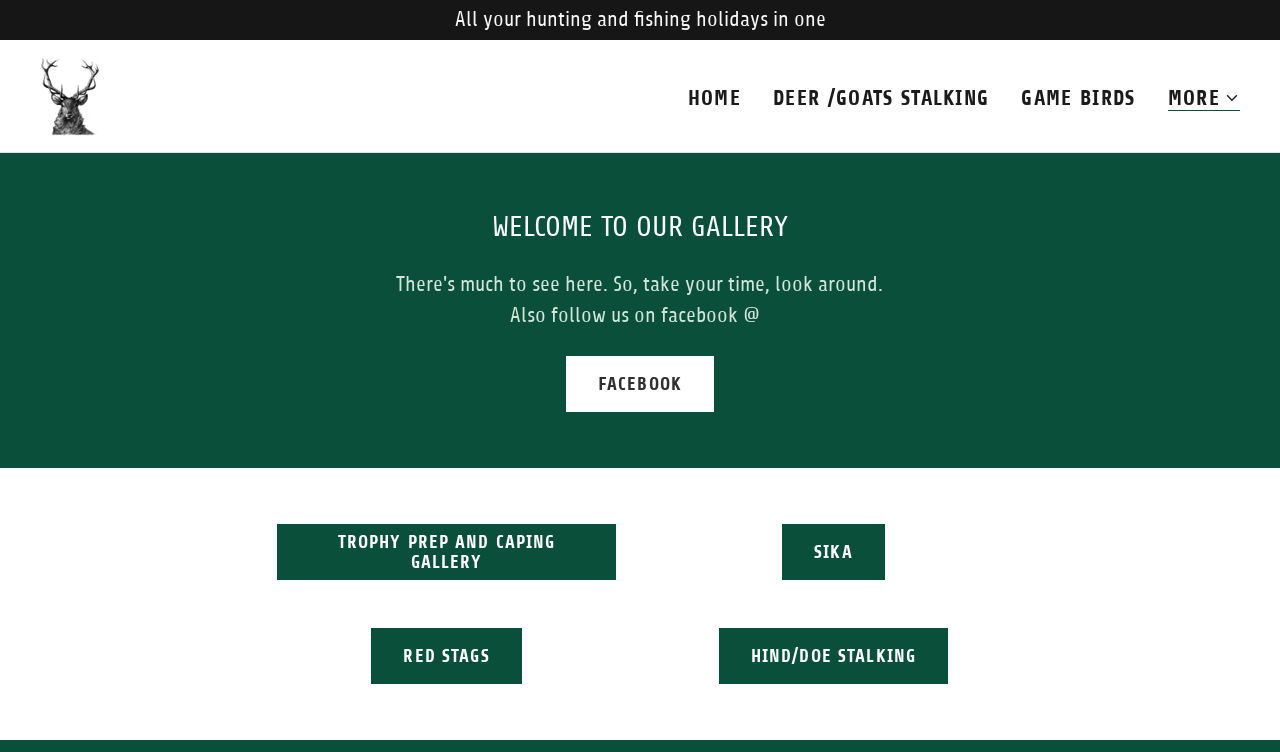Locate the bounding box coordinates of the element to click to perform the following action: 'Click the Contact link'. The coordinates should be given as four float values between 0 and 1, in the form of [left, top, right, bottom].

None